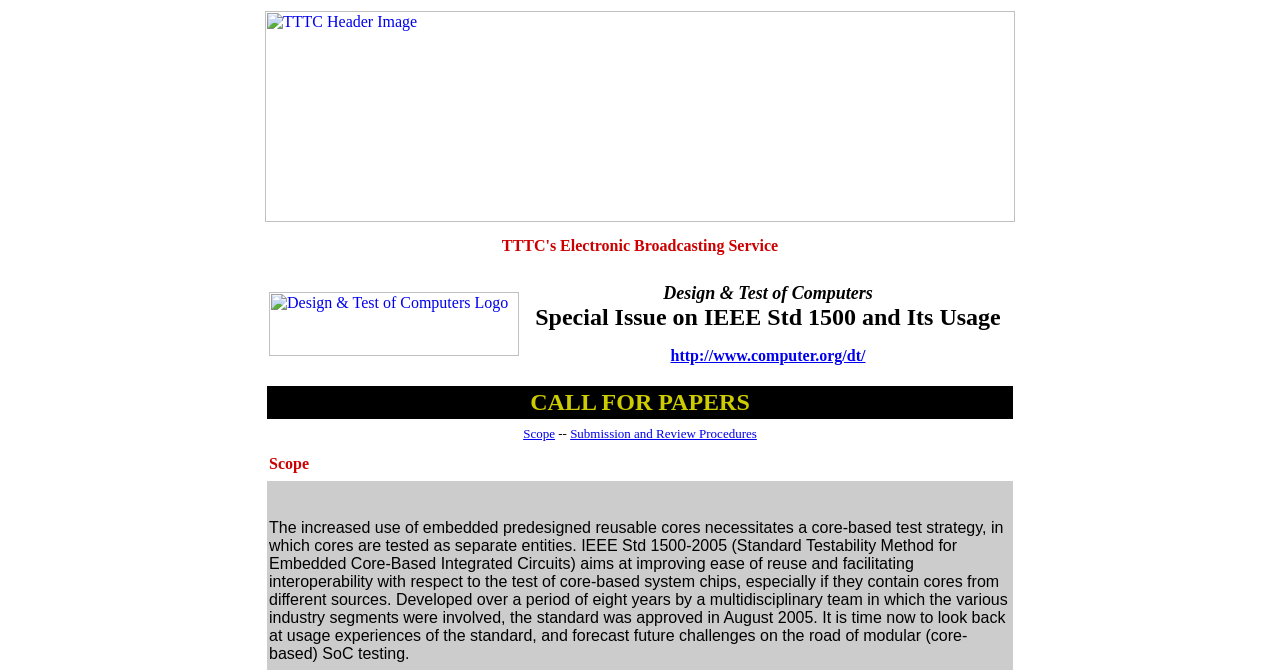Find the bounding box coordinates of the UI element according to this description: "GET A FREE QUOTE".

None